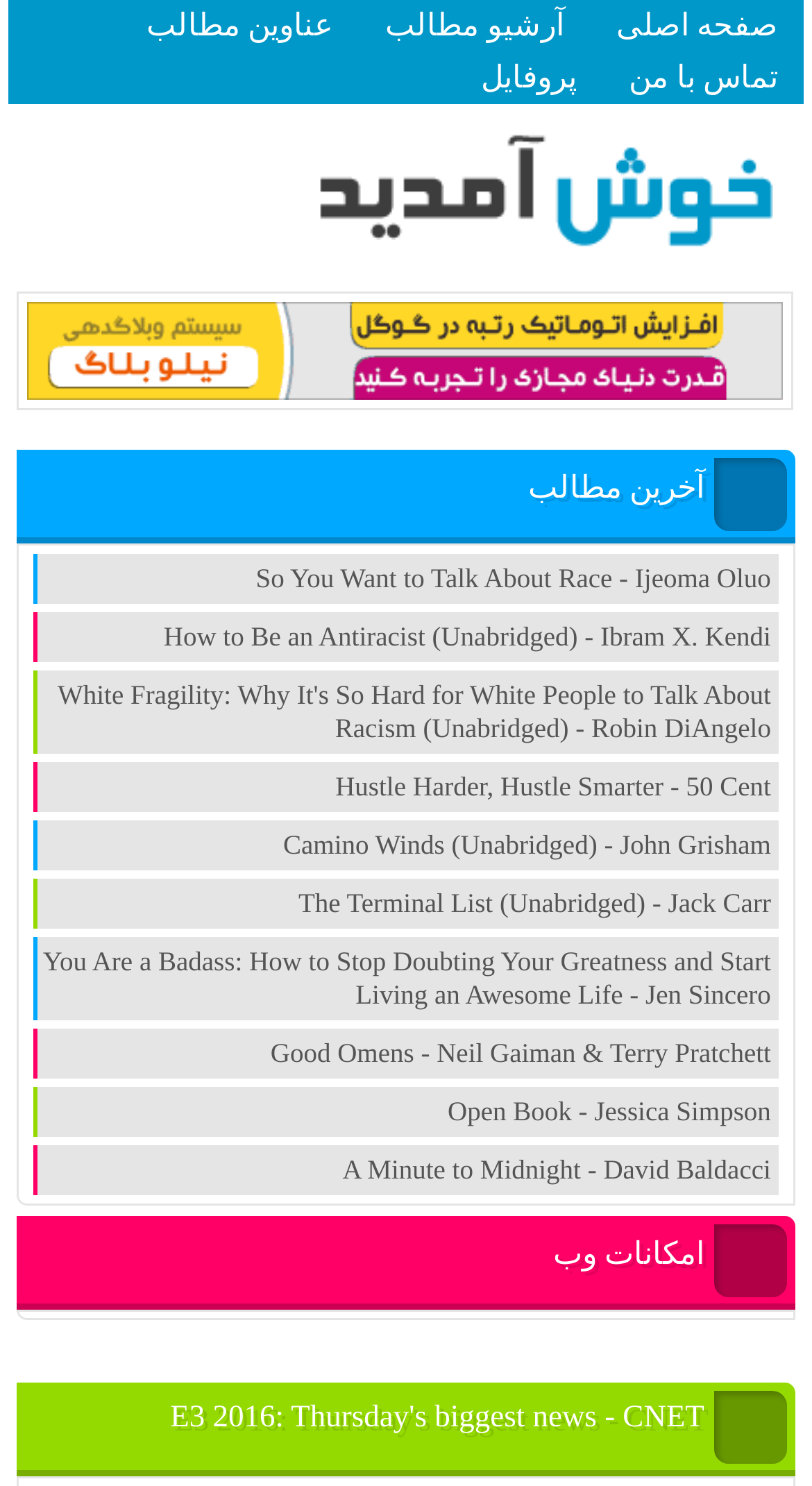Please respond in a single word or phrase: 
What is the topic of the news article?

E3 2016